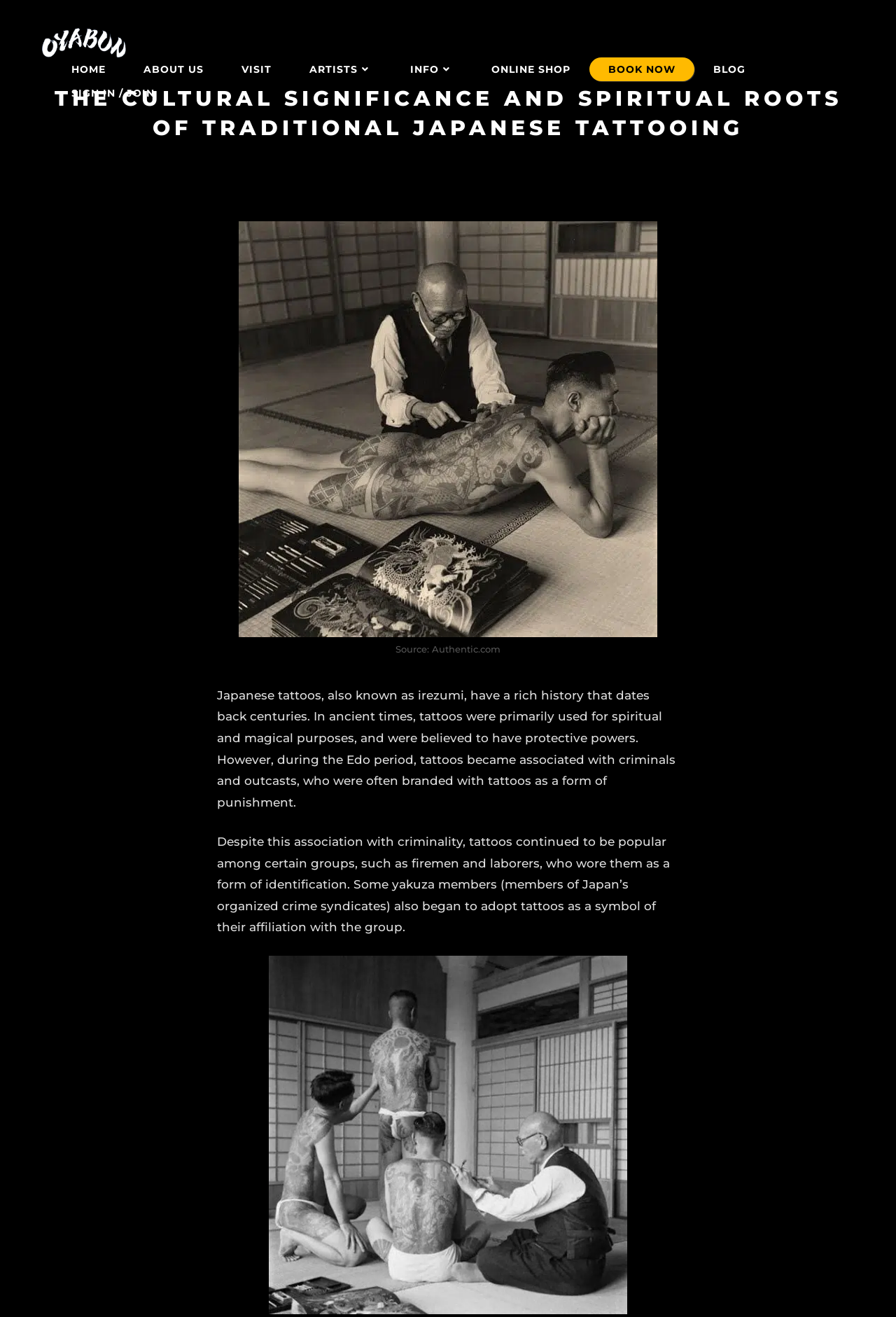Bounding box coordinates must be specified in the format (top-left x, top-left y, bottom-right x, bottom-right y). All values should be floating point numbers between 0 and 1. What are the bounding box coordinates of the UI element described as: BOOK NOW

[0.658, 0.044, 0.775, 0.062]